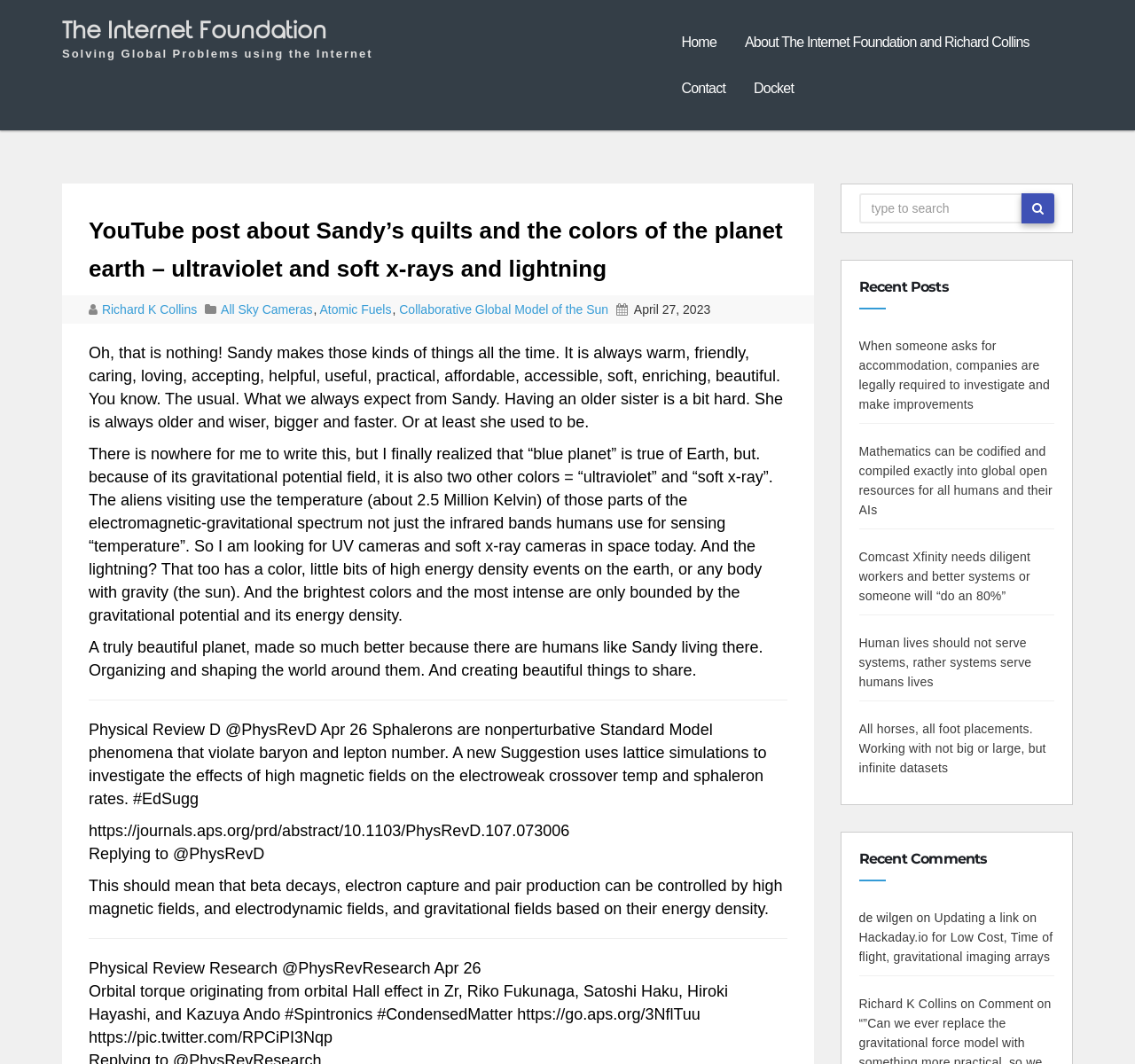What is the name of the foundation mentioned on the webpage?
Respond with a short answer, either a single word or a phrase, based on the image.

The Internet Foundation